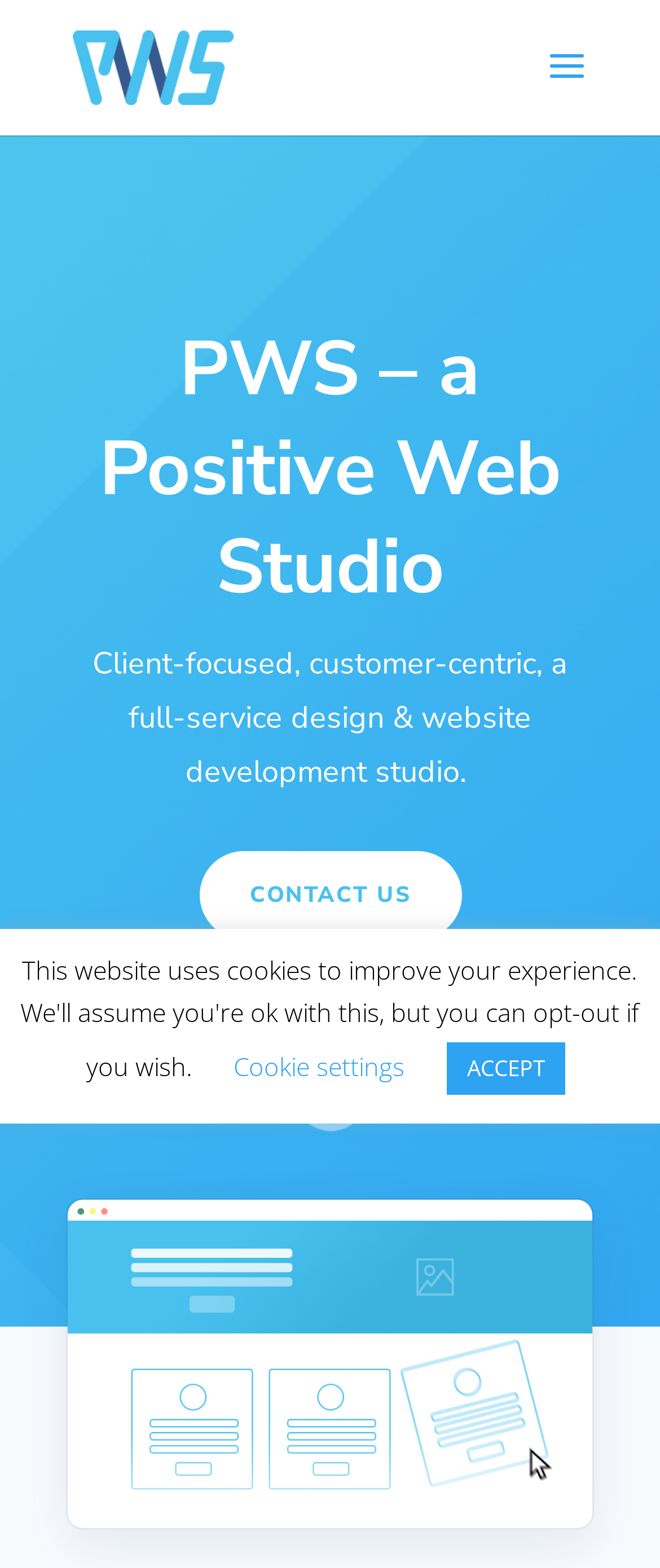What is the name of the studio?
Look at the image and respond with a single word or a short phrase.

PWS